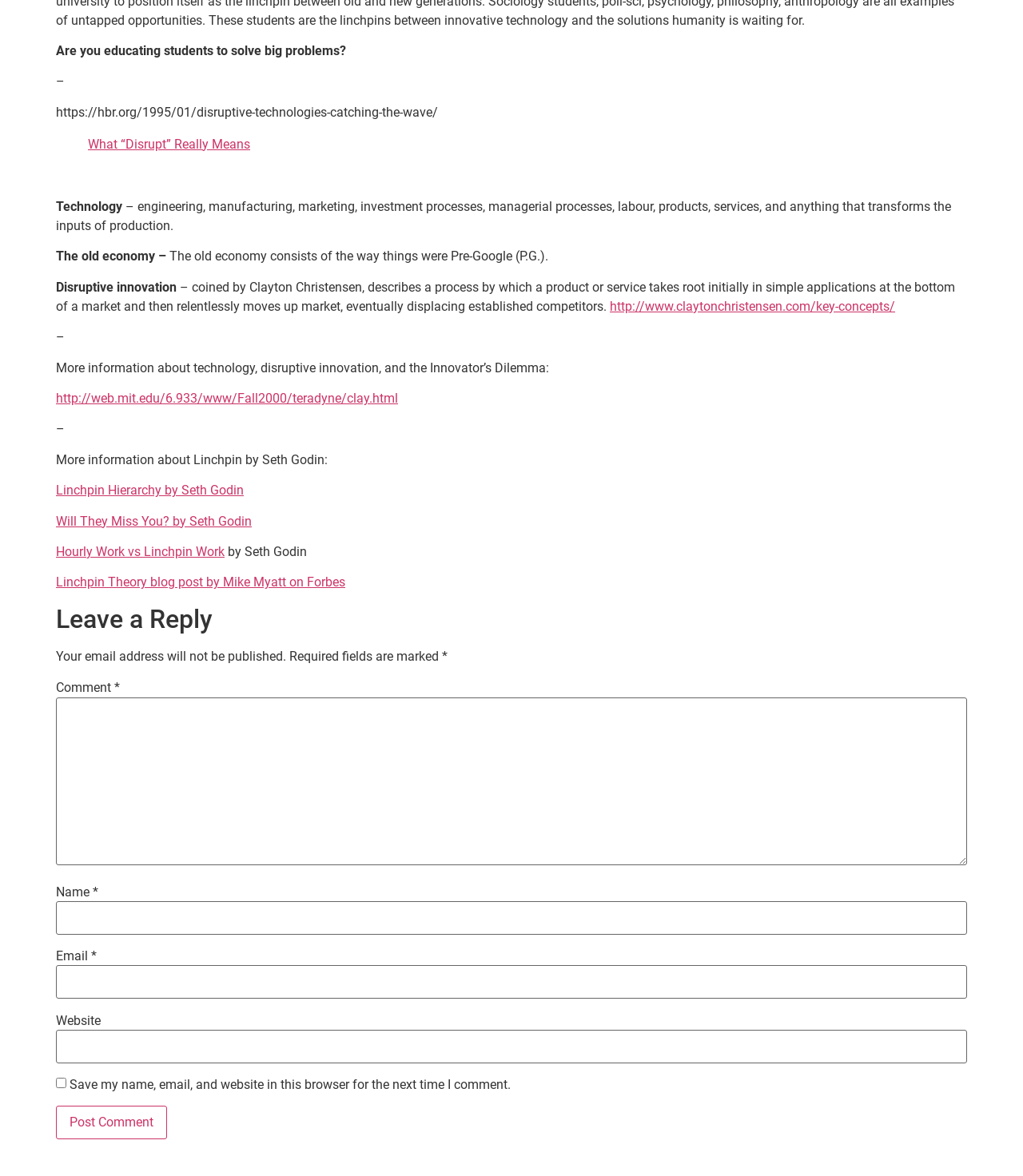Please mark the clickable region by giving the bounding box coordinates needed to complete this instruction: "Click the link to read the article 'What “Disrupt” Really Means'".

[0.086, 0.116, 0.245, 0.129]